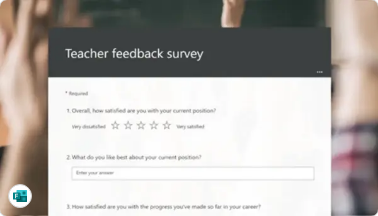Refer to the image and offer a detailed explanation in response to the question: What is the background of the interface?

The background of the 'Teacher feedback survey' interface displays blurred hands raised, possibly in a classroom or training environment, indicating an interactive or participatory atmosphere.